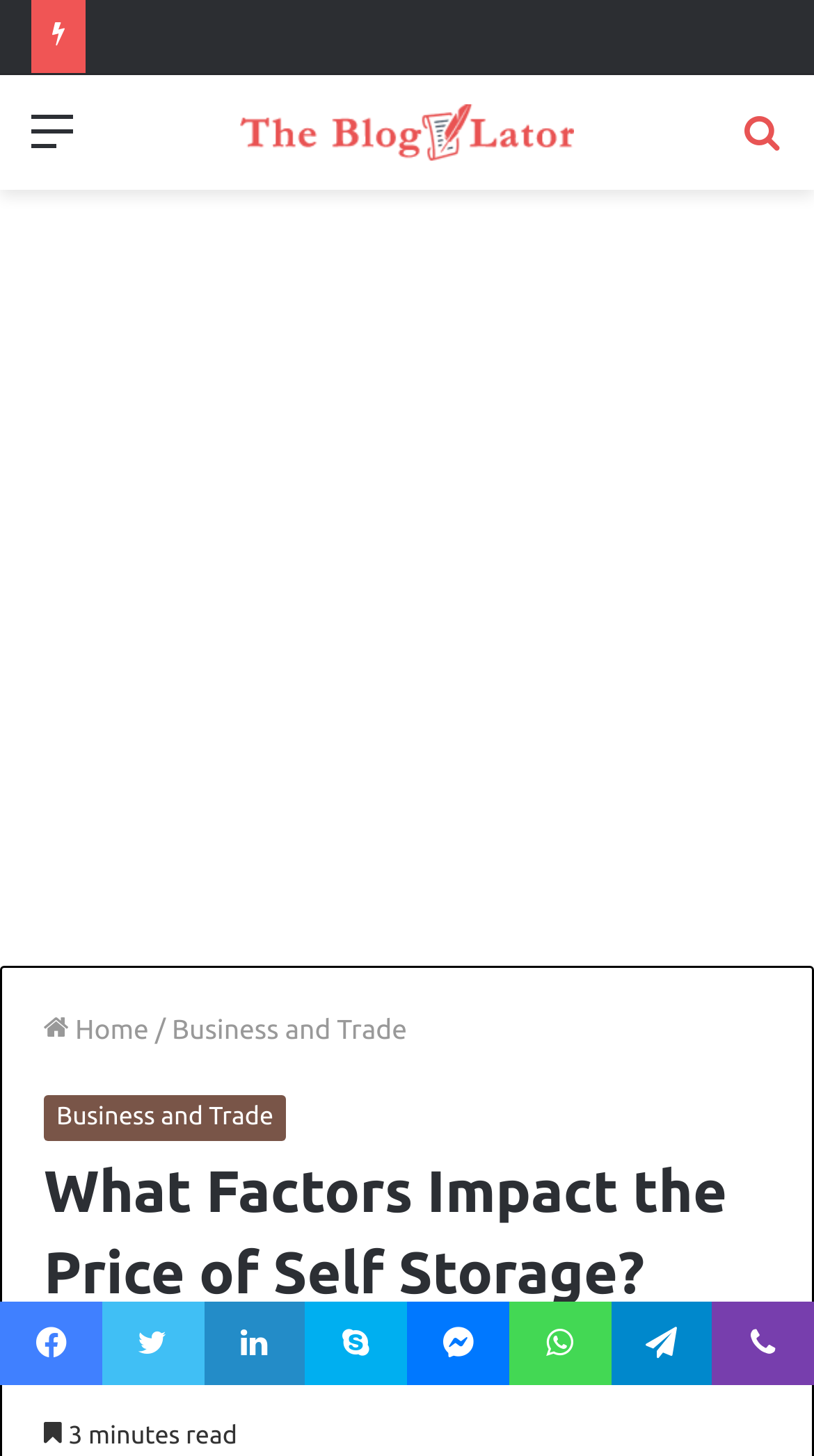How many social media links are at the bottom of the page?
Look at the image and answer with only one word or phrase.

7